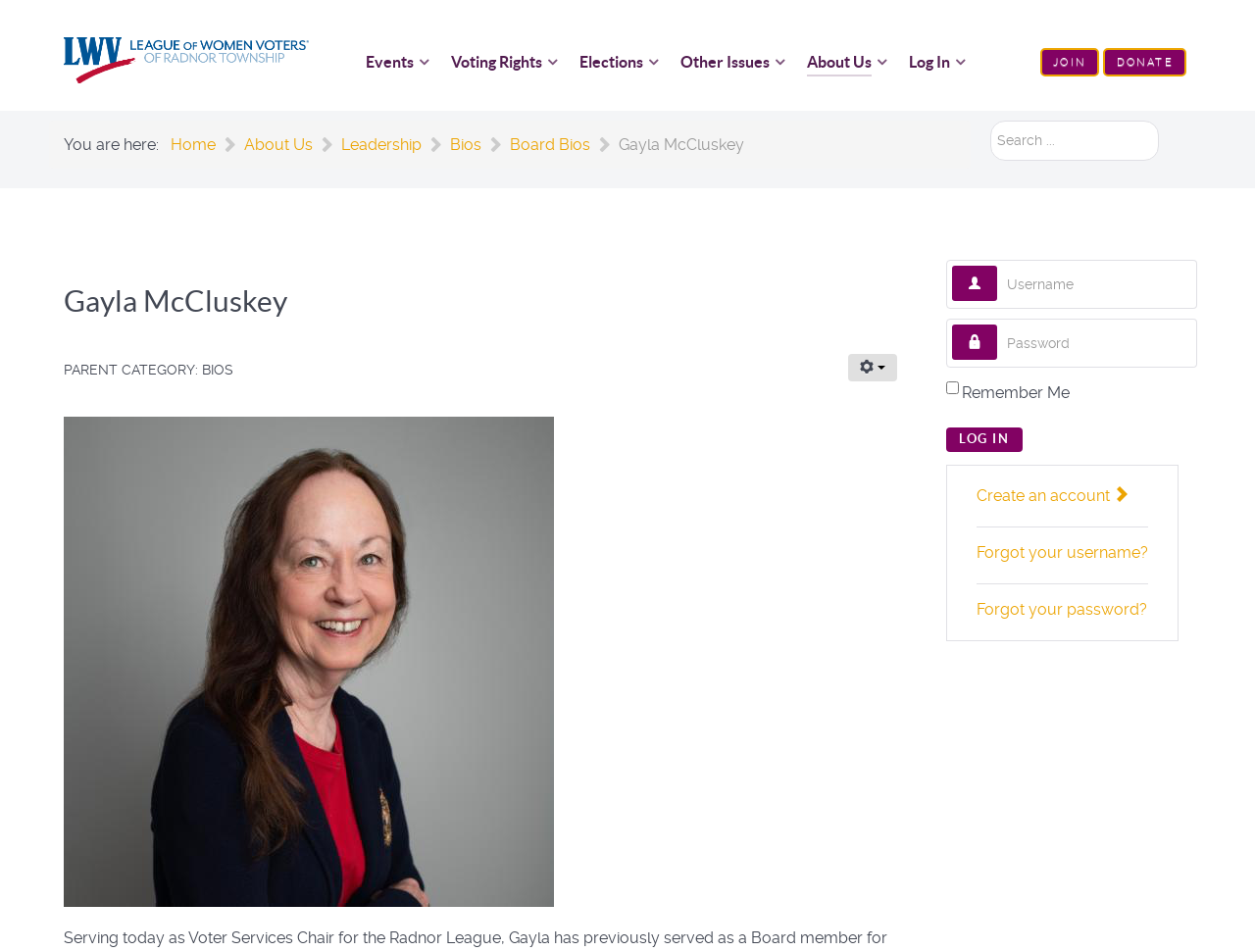Using the information in the image, give a detailed answer to the following question: How many navigation links are there?

There are 7 navigation links at the top of the webpage, which are 'Events', 'Voting Rights', 'Elections', 'Other Issues', 'About Us', 'Log In', and 'JOIN'.